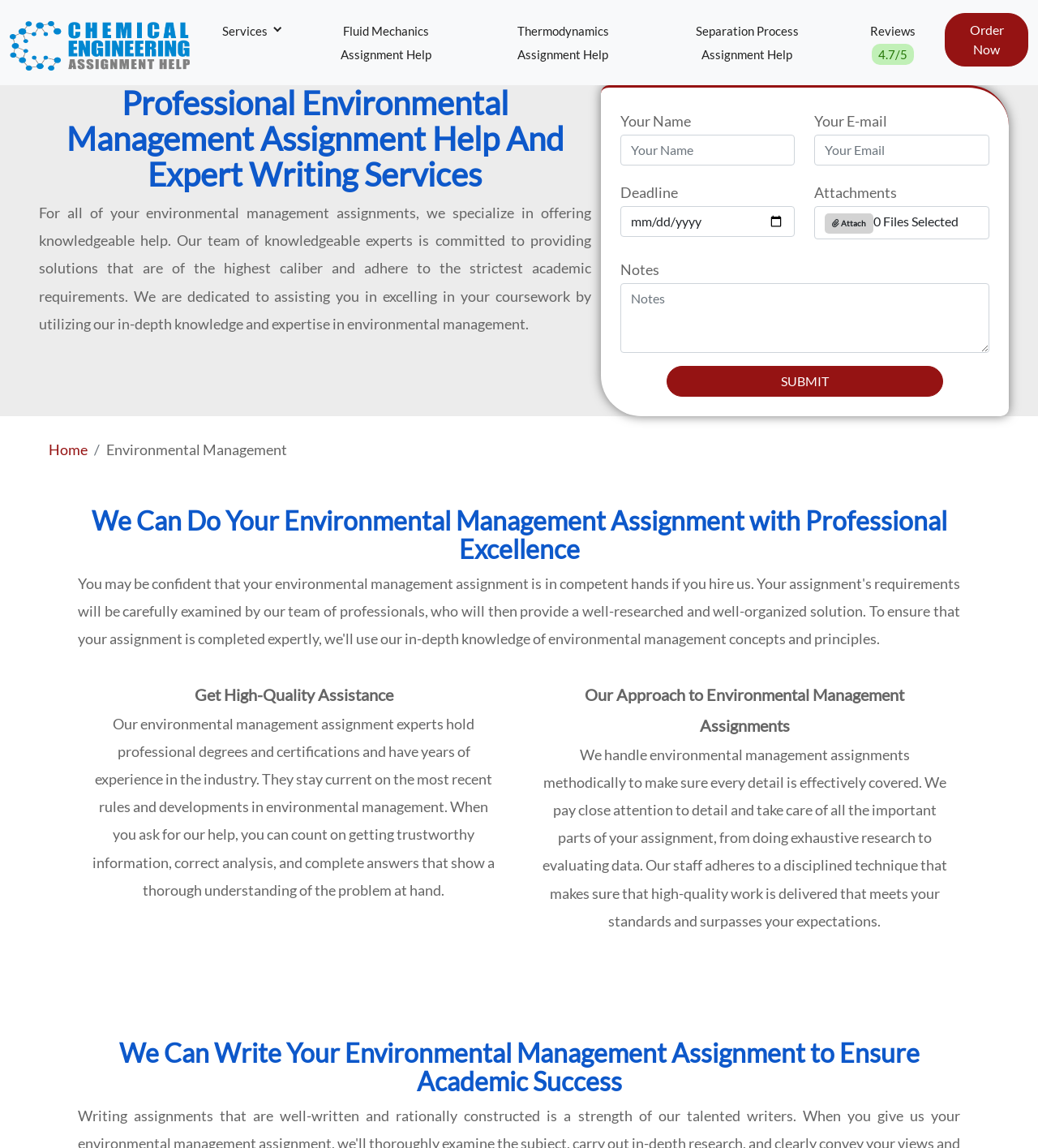Find the bounding box coordinates of the clickable region needed to perform the following instruction: "Attach a file". The coordinates should be provided as four float numbers between 0 and 1, i.e., [left, top, right, bottom].

[0.795, 0.186, 0.842, 0.203]